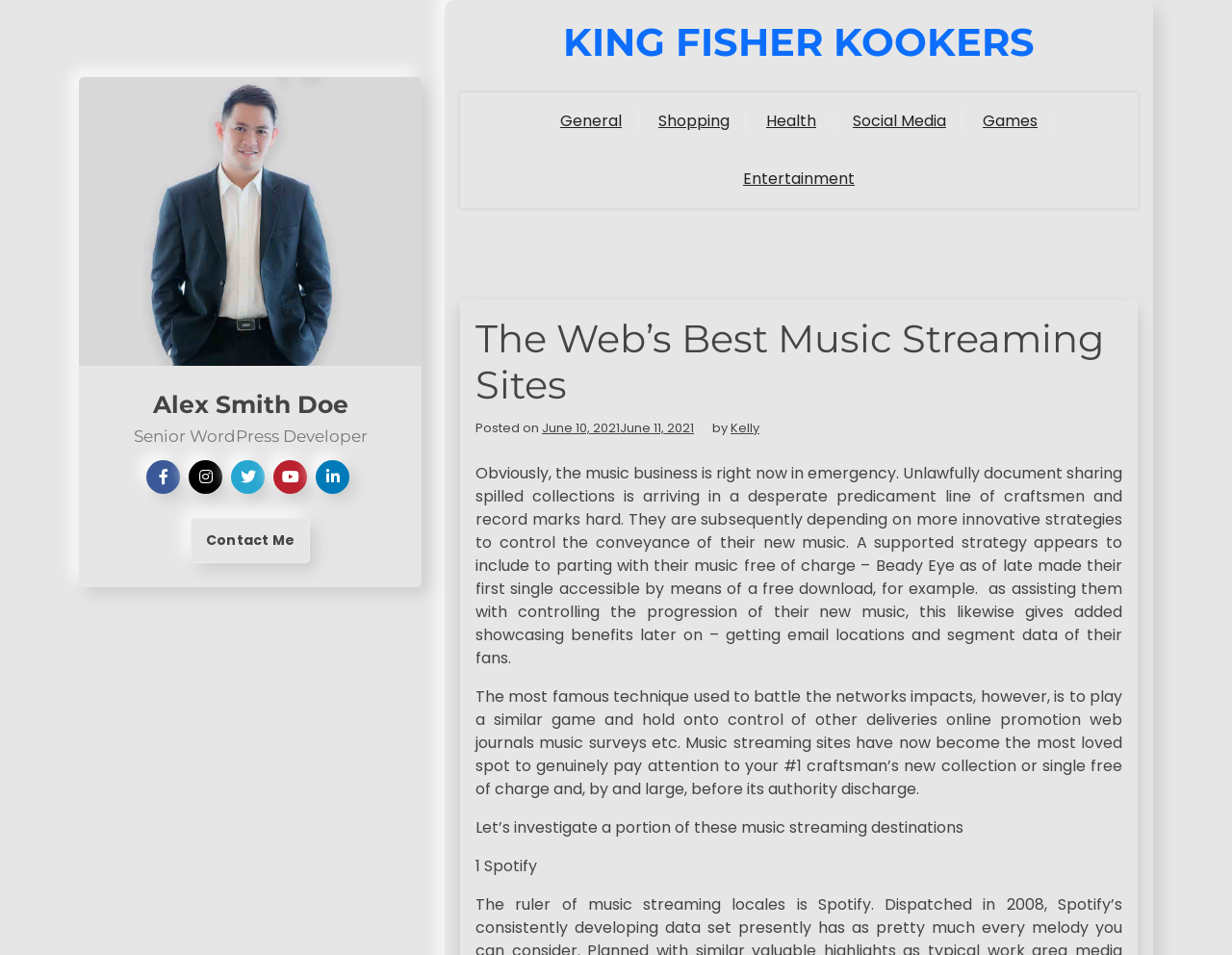Predict the bounding box coordinates for the UI element described as: "June 10, 2021June 11, 2021". The coordinates should be four float numbers between 0 and 1, presented as [left, top, right, bottom].

[0.44, 0.439, 0.563, 0.458]